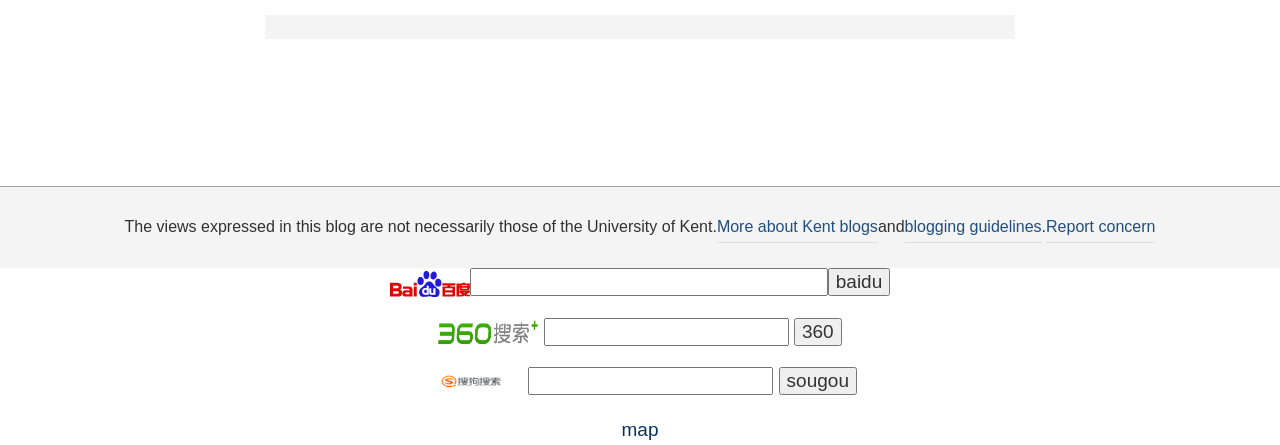Pinpoint the bounding box coordinates of the element to be clicked to execute the instruction: "report concern".

[0.817, 0.477, 0.903, 0.547]